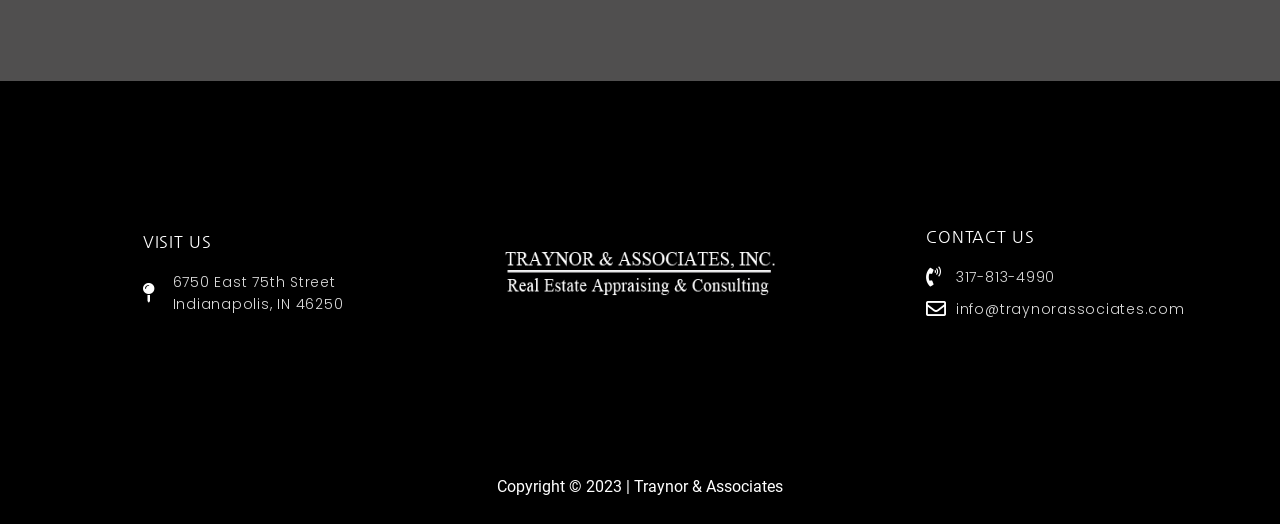What is the email address of Traynor & Associates?
Based on the image, provide a one-word or brief-phrase response.

info@traynorassociates.com